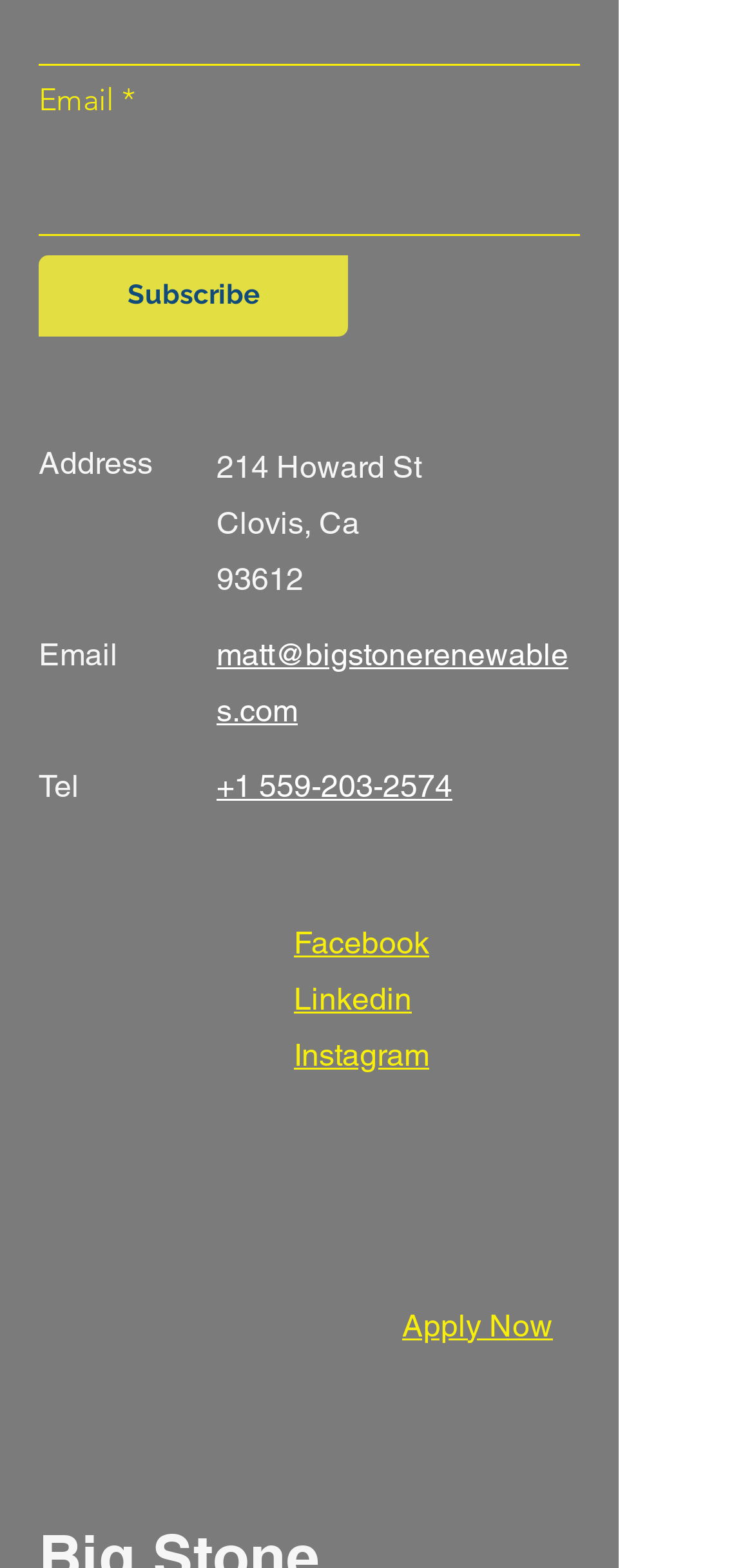Select the bounding box coordinates of the element I need to click to carry out the following instruction: "Send an email to matt@bigstonerenewables.com".

[0.287, 0.406, 0.754, 0.465]